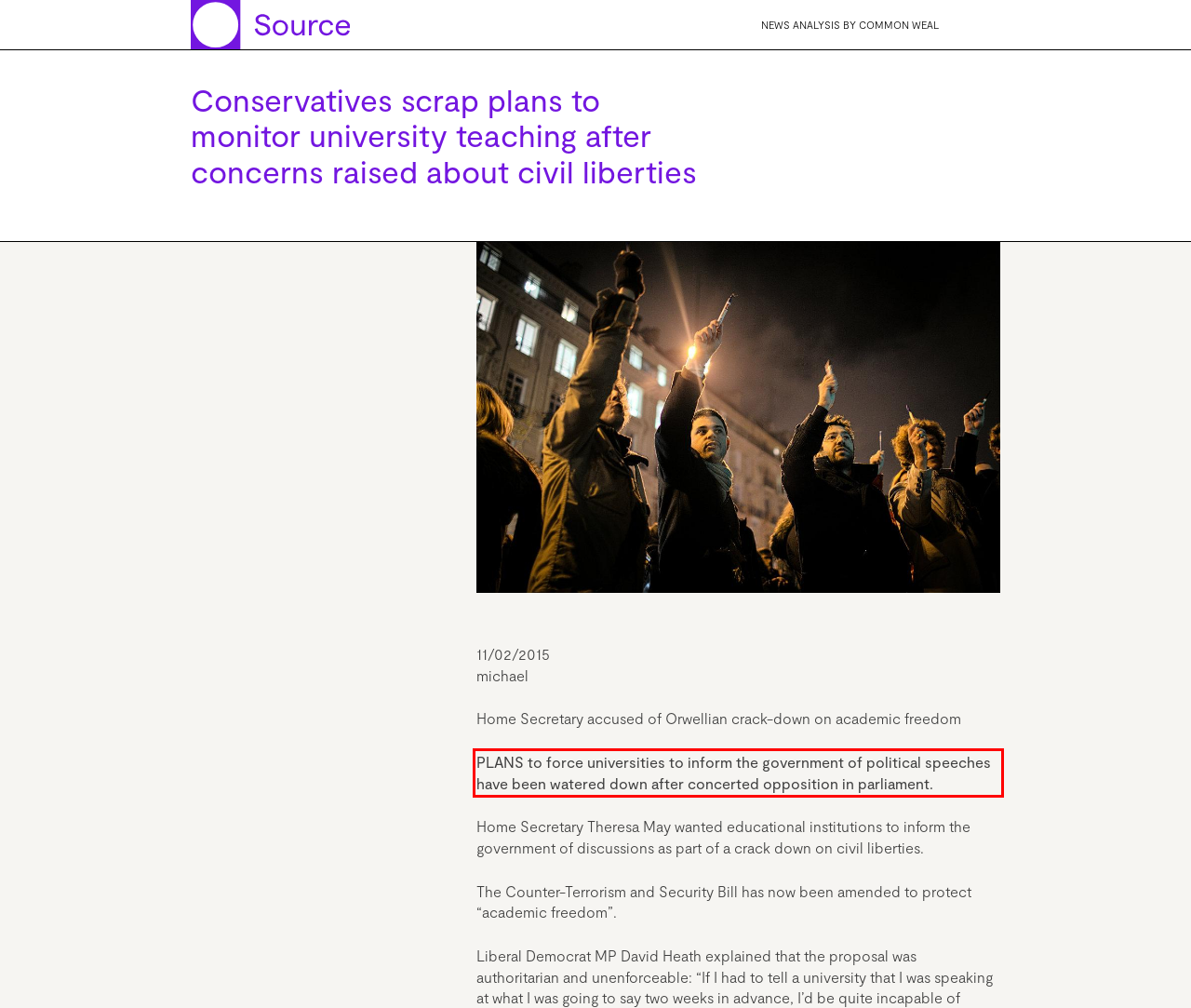Please take the screenshot of the webpage, find the red bounding box, and generate the text content that is within this red bounding box.

PLANS to force universities to inform the government of political speeches have been watered down after concerted opposition in parliament.